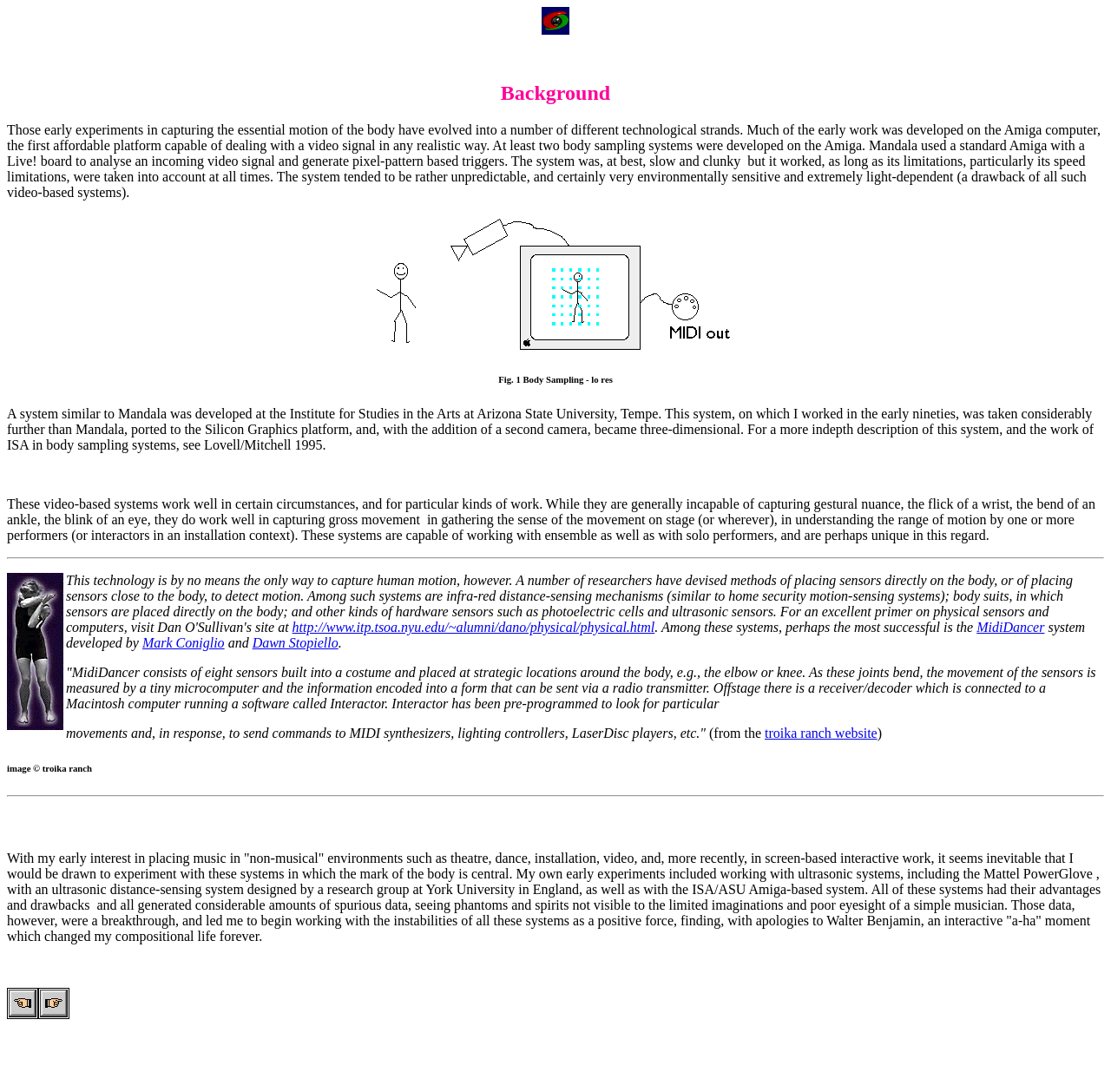What is the main topic of this webpage?
Based on the image content, provide your answer in one word or a short phrase.

Background